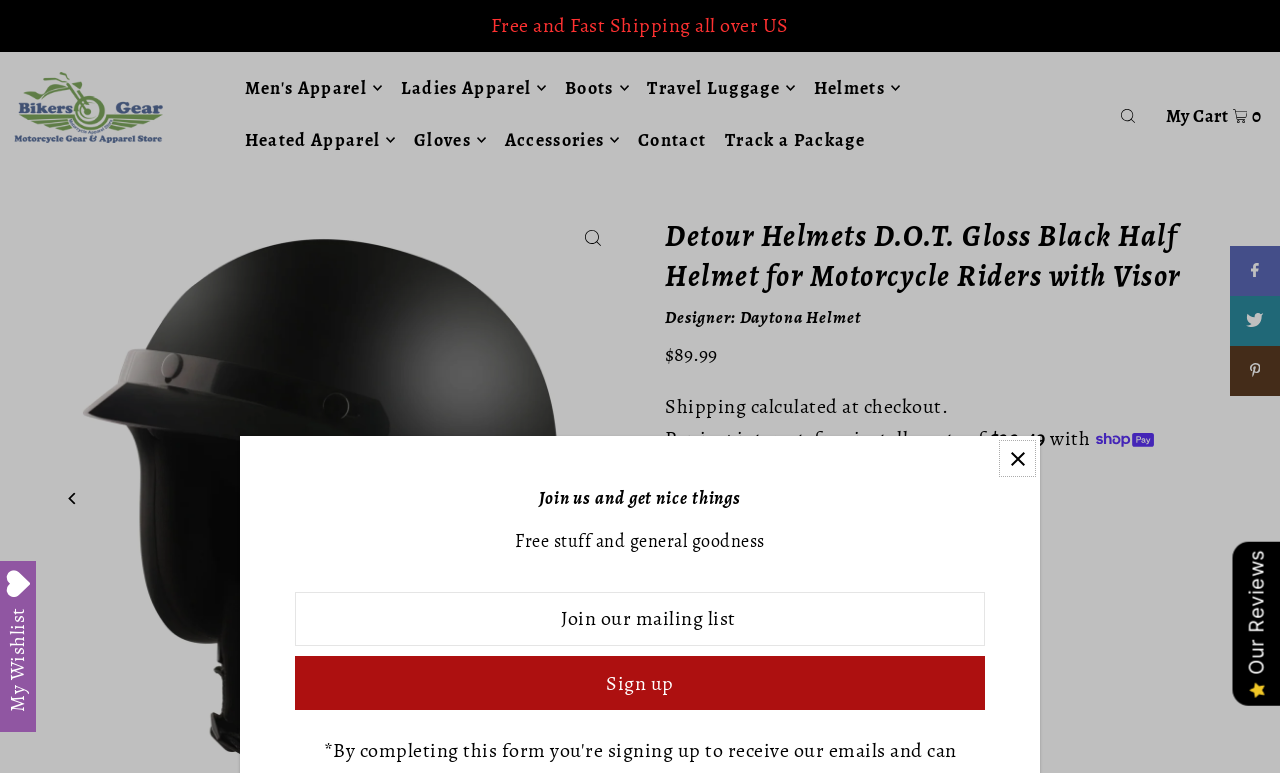Please predict the bounding box coordinates of the element's region where a click is necessary to complete the following instruction: "Click on the 'Open Search' button". The coordinates should be represented by four float numbers between 0 and 1, i.e., [left, top, right, bottom].

[0.871, 0.114, 0.892, 0.181]